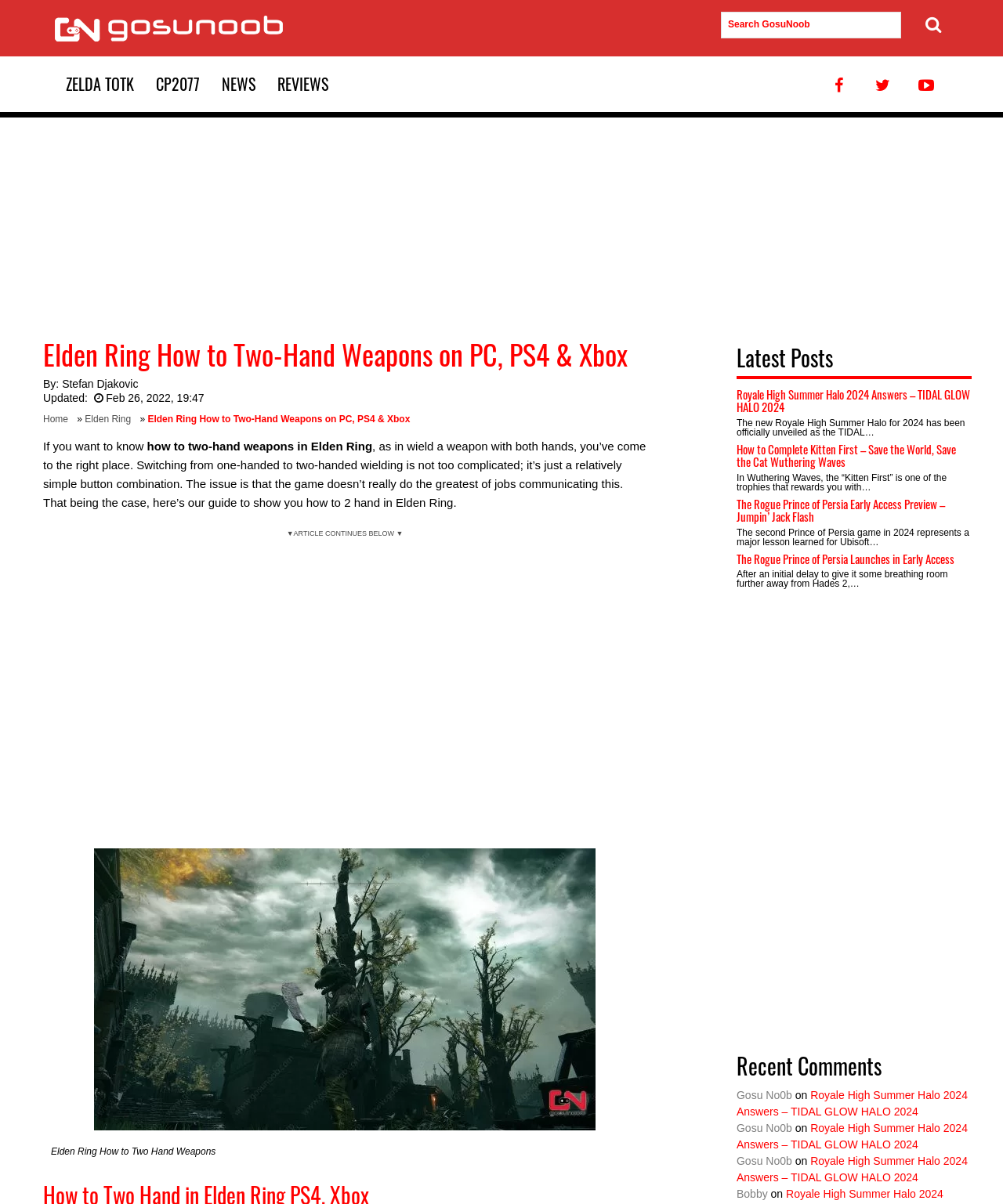What is the author of the Elden Ring guide?
Use the information from the screenshot to give a comprehensive response to the question.

The author of the Elden Ring guide is mentioned in the header section of the webpage, where it says 'By: Stefan Djakovic'.